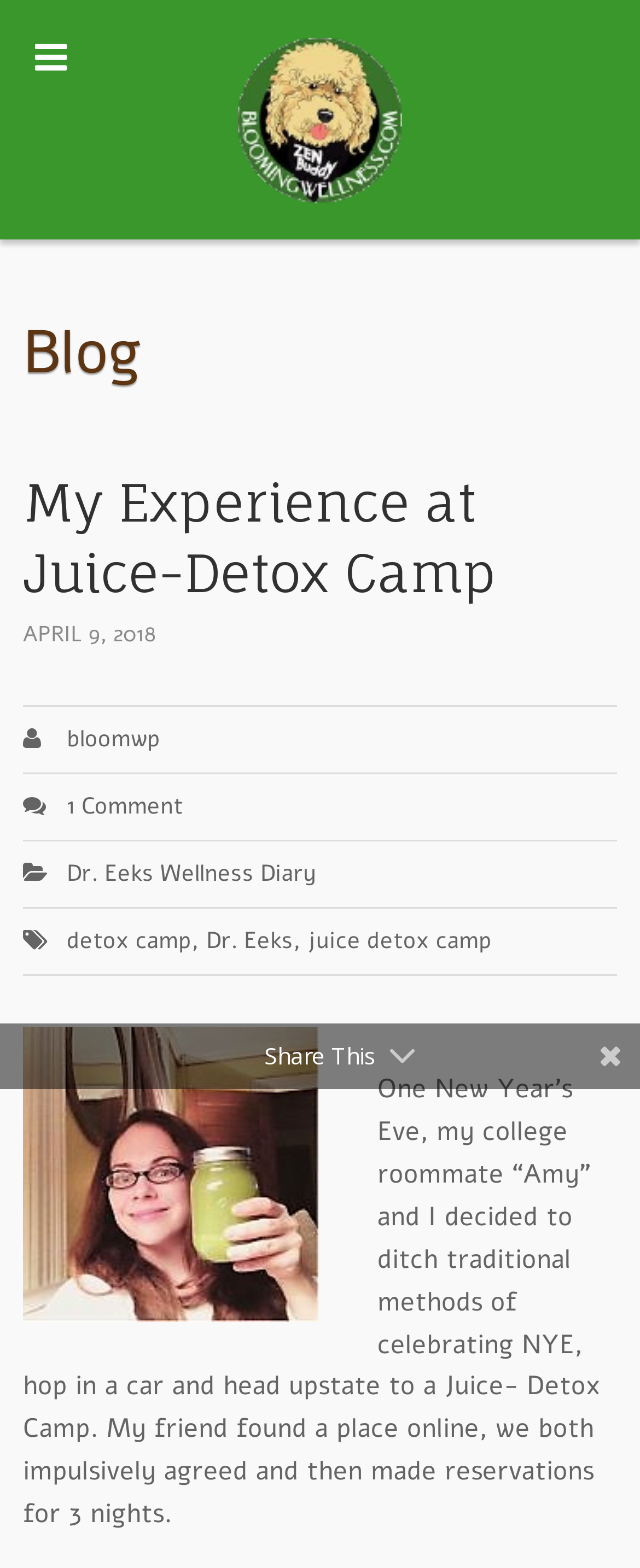Can you specify the bounding box coordinates for the region that should be clicked to fulfill this instruction: "read blog post".

[0.036, 0.683, 0.938, 0.977]